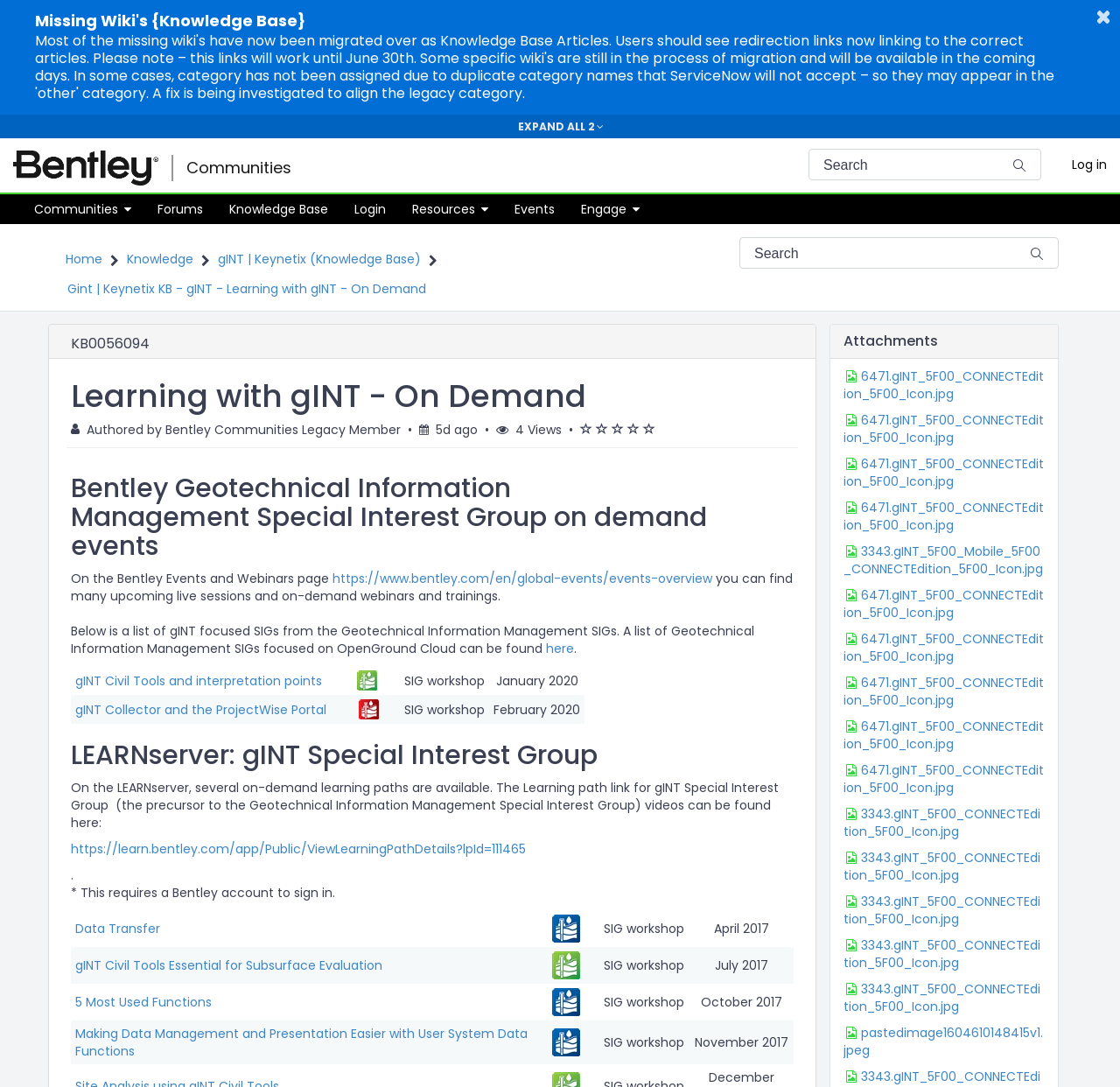Please determine the bounding box coordinates for the UI element described as: "alt="gINT Civil Tools"".

[0.319, 0.617, 0.337, 0.635]